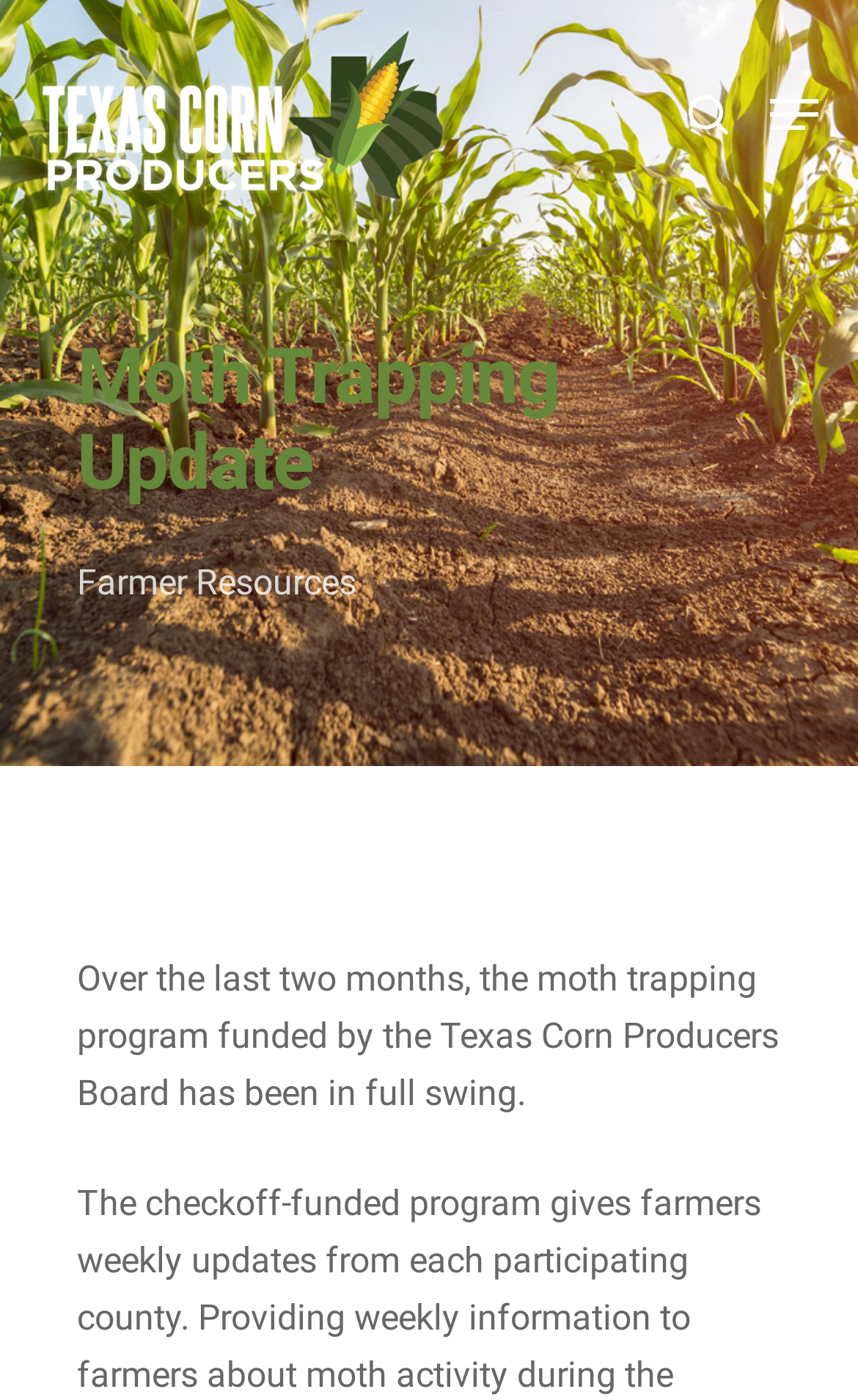What is the function of the search box?
Please provide a single word or phrase as your answer based on the screenshot.

To search